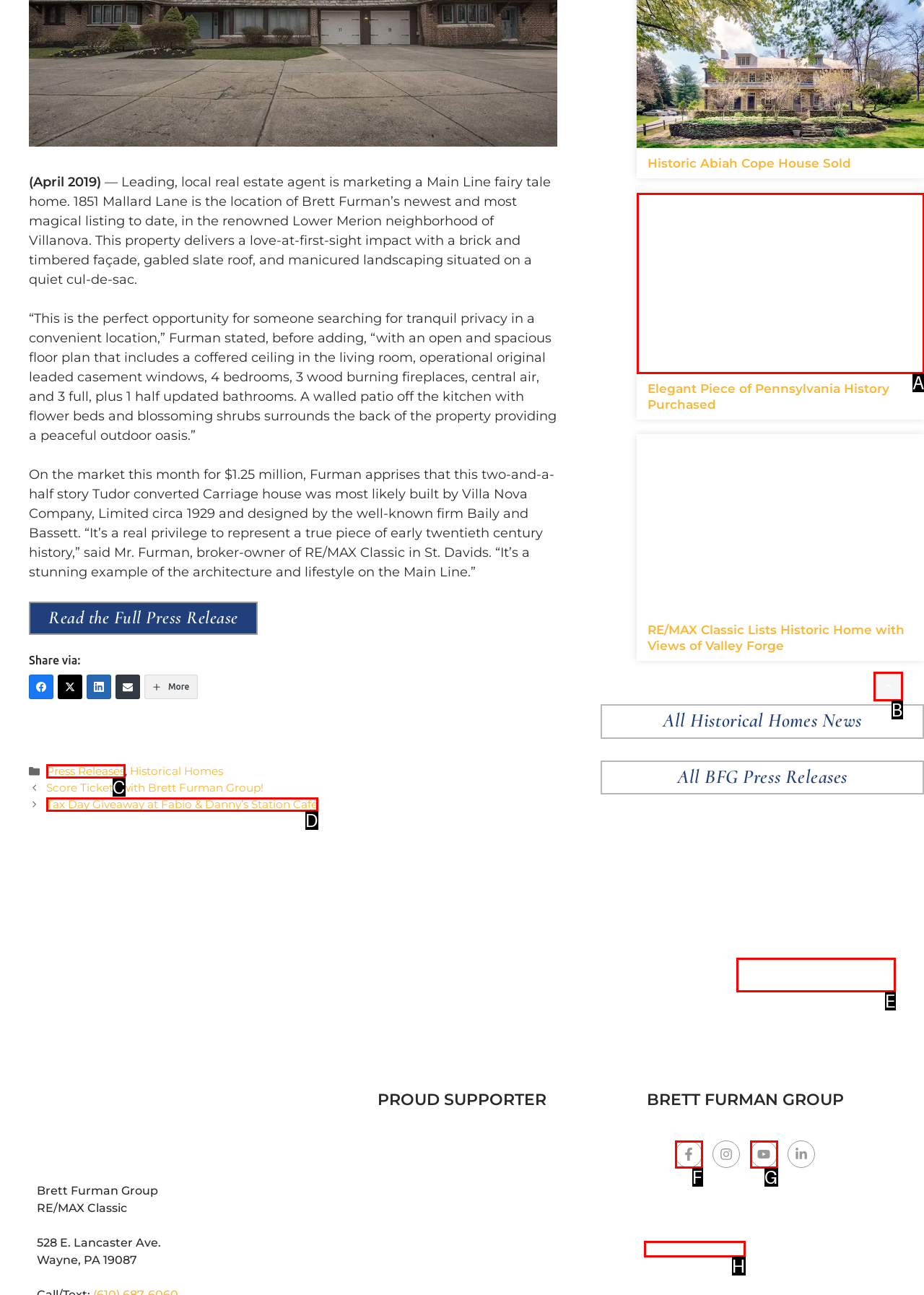From the available options, which lettered element should I click to complete this task: Subscribe to the newsletter?

E